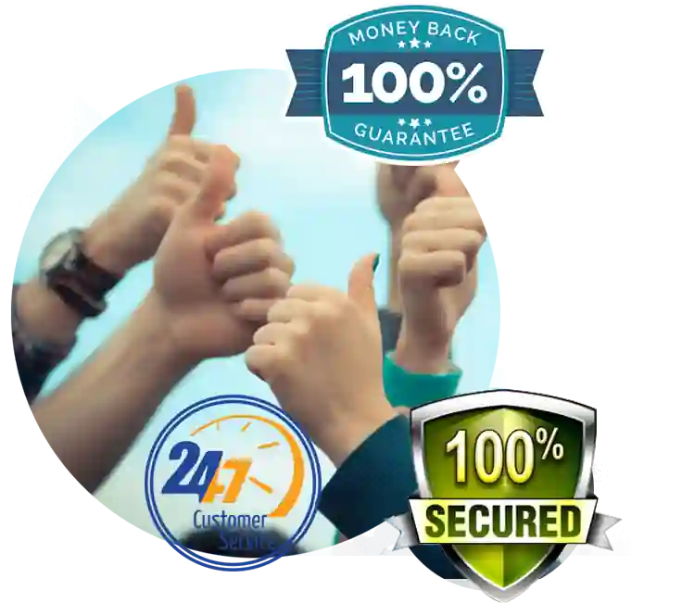Illustrate the image with a detailed caption.

The image showcases a vibrant and positive representation of customer satisfaction and confidence. Prominently featured are multiple hands giving a "thumbs up," symbolizing approval and trust. Overlaying this image are three key badges: a "100% Money Back Guarantee" badge at the top, reinforcing the reliability of the service; a "24/7 Customer Service" emblem, indicating constant support for users; and a "100% Secured" shield at the bottom, highlighting the safety and security of interactions. Together, these elements convey a strong message of assurance and customer-centric service, appealing to potential users seeking a trustworthy solution for their needs, particularly related to the NS0-603 NetApp Certified Hybrid Cloud - Architect exam preparation.